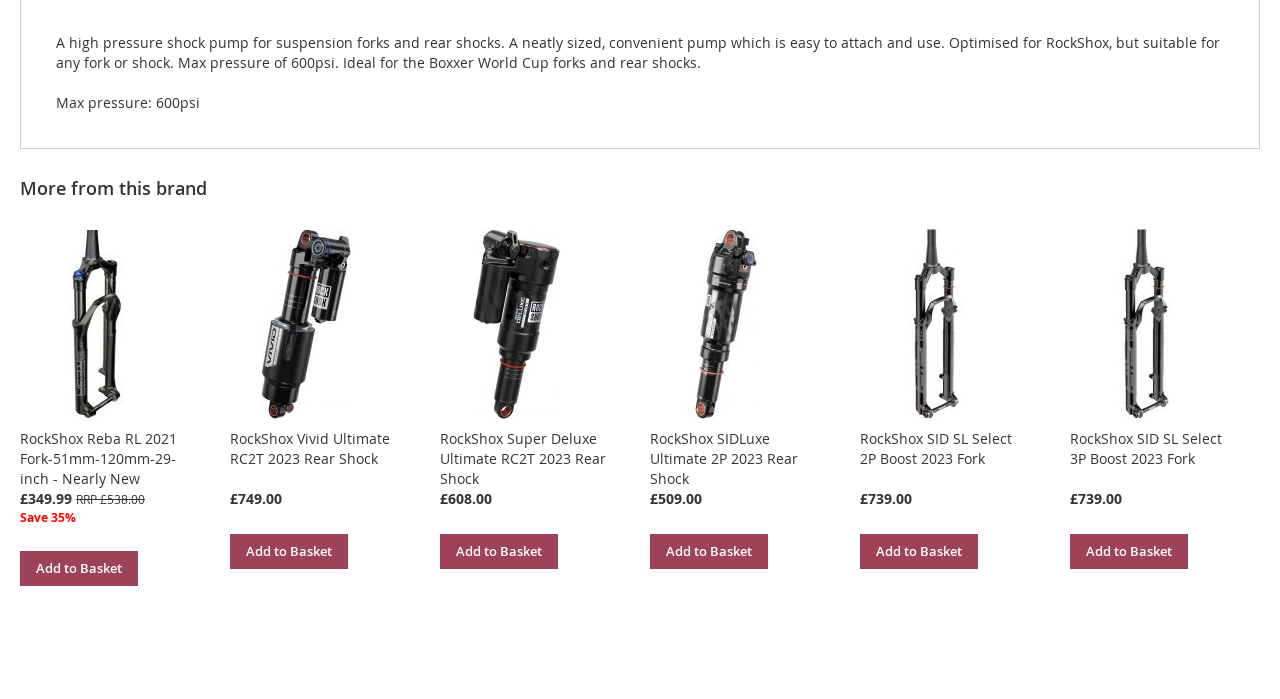Please locate the bounding box coordinates of the element that needs to be clicked to achieve the following instruction: "View RockShox Reba RL 2021 Fork details". The coordinates should be four float numbers between 0 and 1, i.e., [left, top, right, bottom].

[0.016, 0.578, 0.134, 0.605]